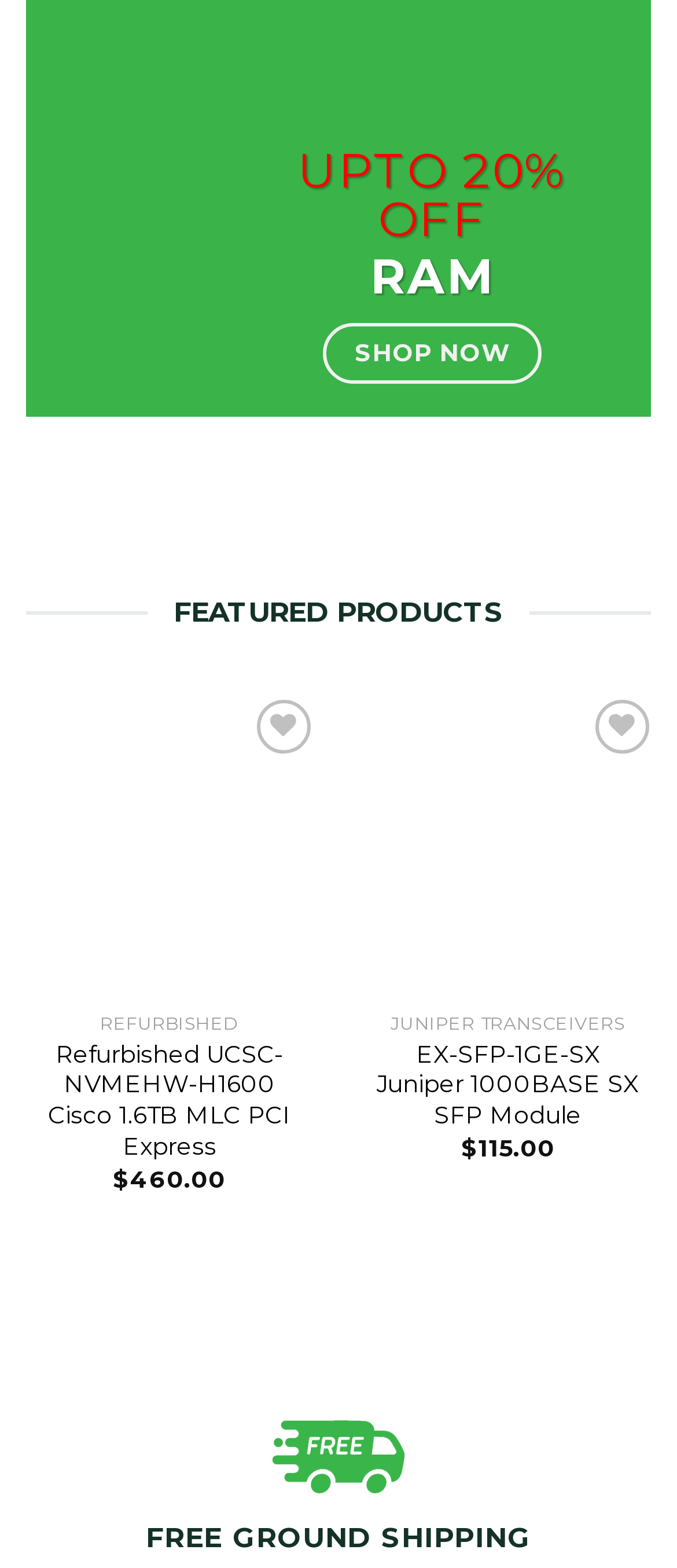Predict the bounding box coordinates of the UI element that matches this description: "Add to wishlist". The coordinates should be in the format [left, top, right, bottom] with each value between 0 and 1.

[0.842, 0.489, 0.949, 0.522]